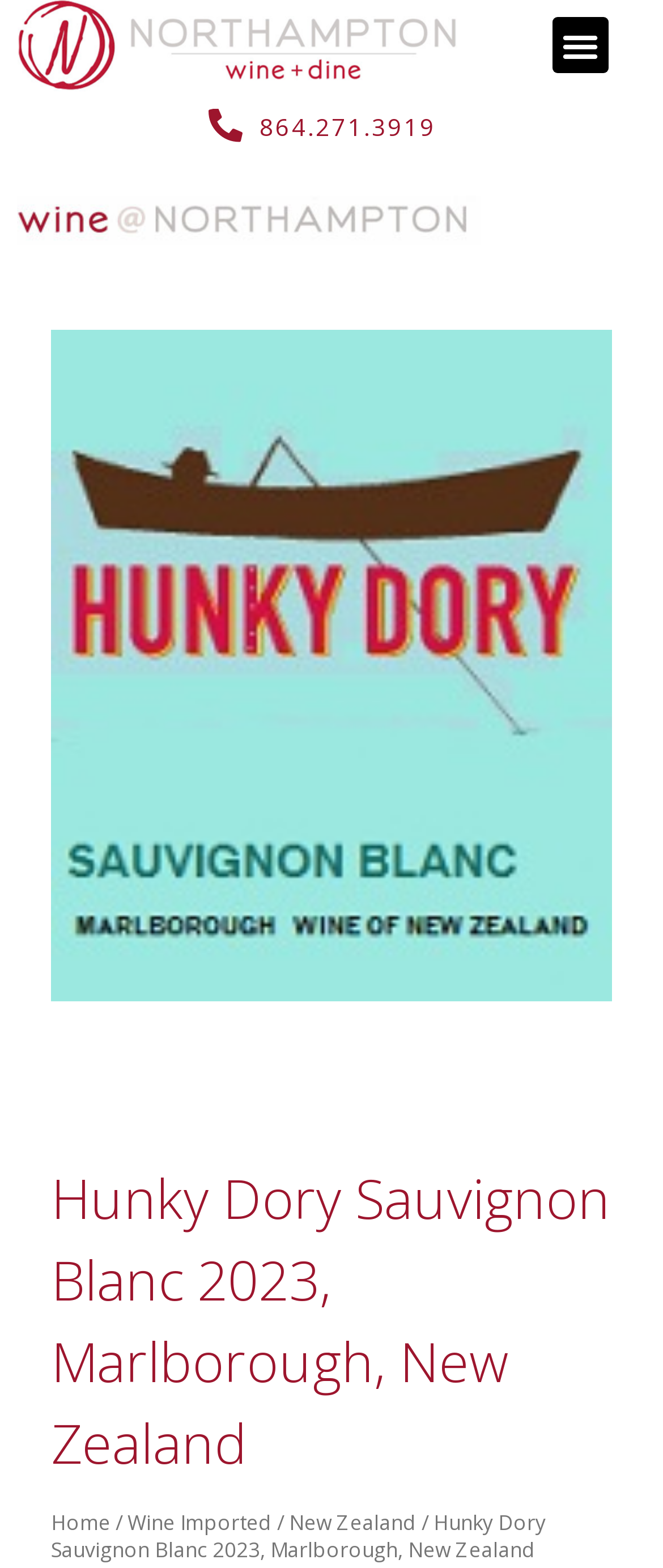Generate the title text from the webpage.

Hunky Dory Sauvignon Blanc 2023, Marlborough, New Zealand